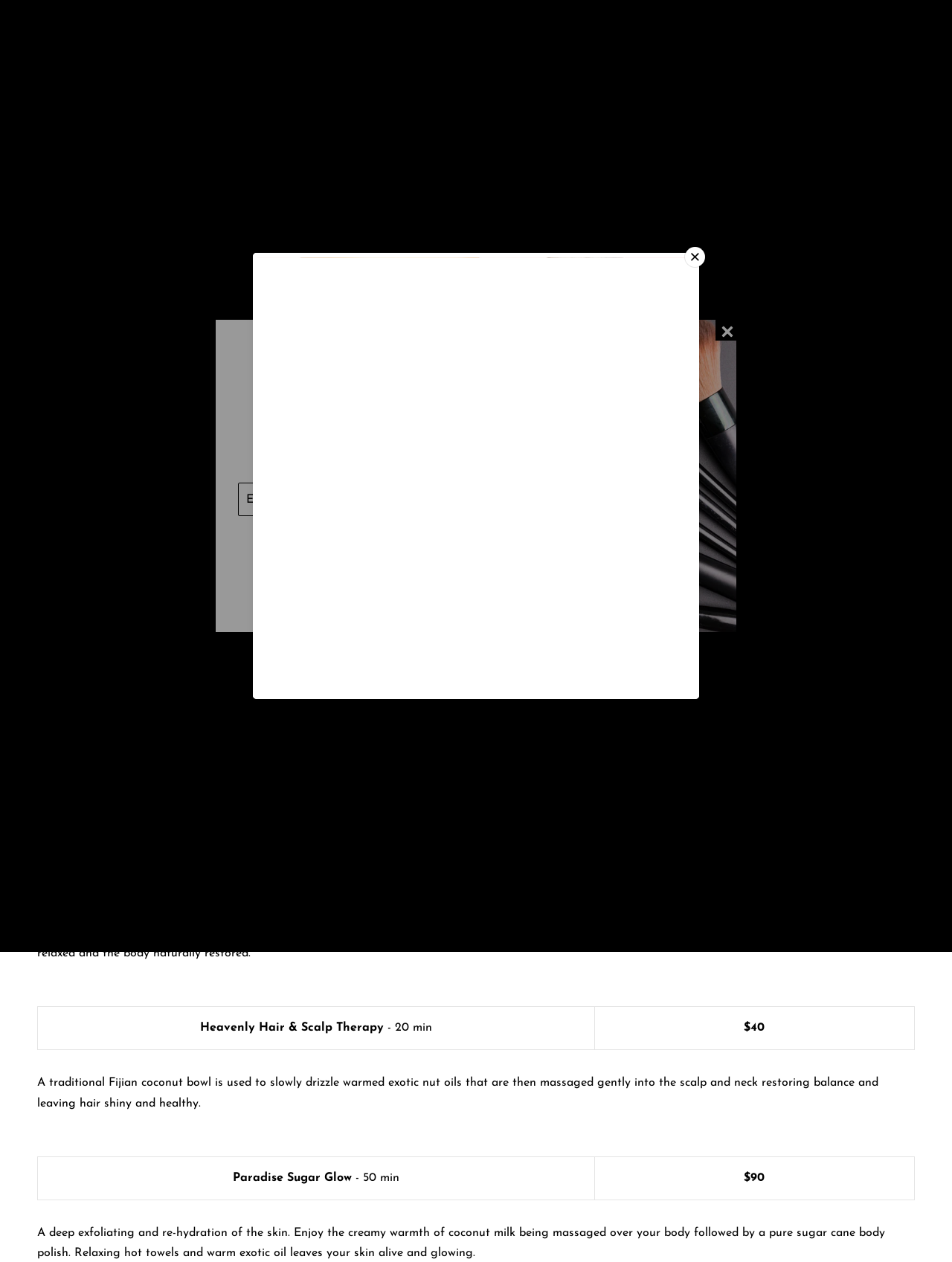What is the phone number to contact About Beauty at Monaco?
Provide a concise answer using a single word or phrase based on the image.

03 547 0798